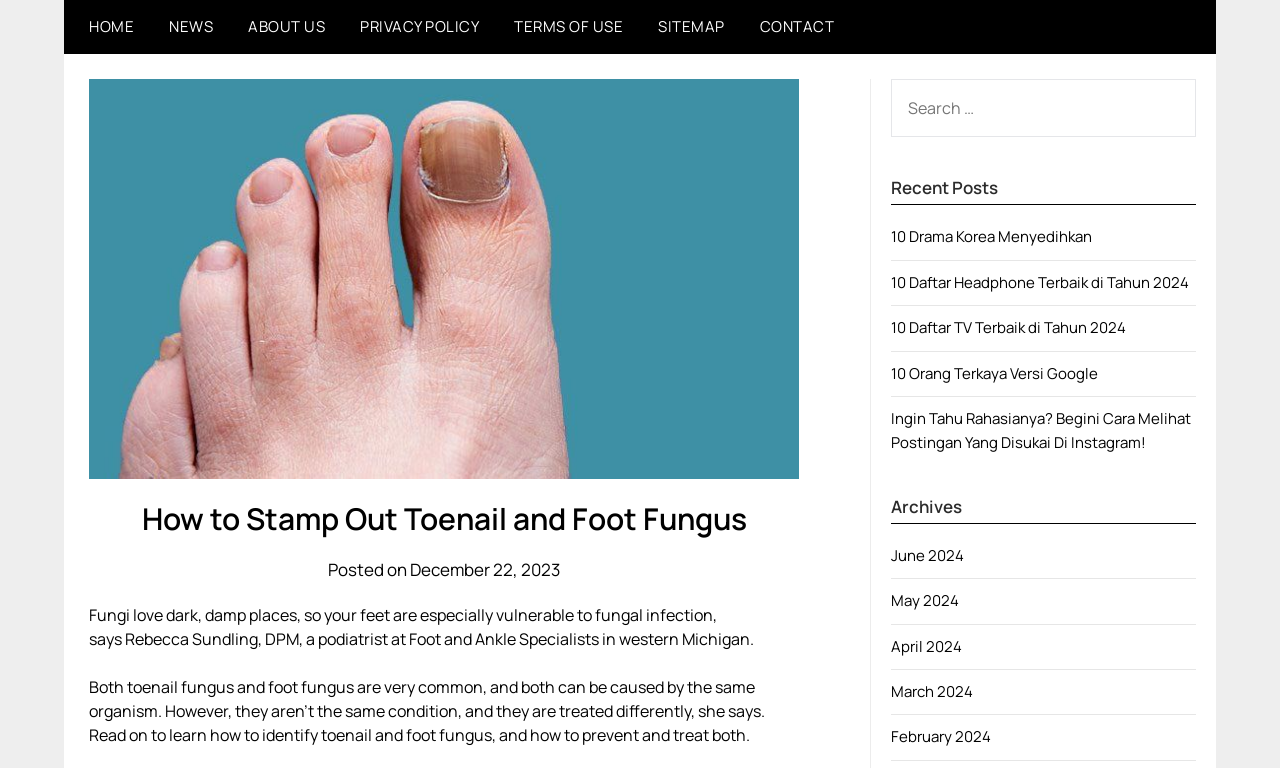Identify the bounding box coordinates for the UI element described as follows: "June 2024". Ensure the coordinates are four float numbers between 0 and 1, formatted as [left, top, right, bottom].

[0.696, 0.709, 0.753, 0.737]